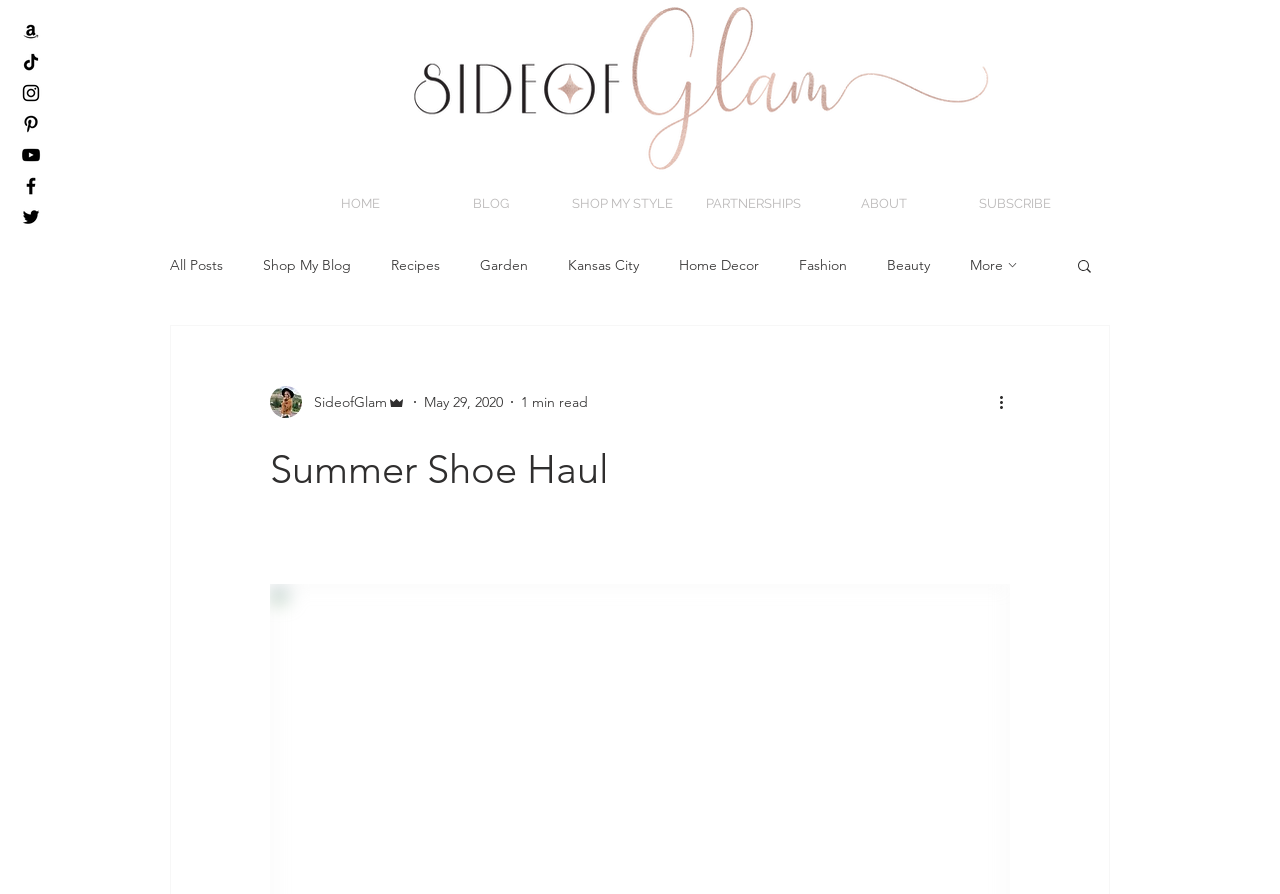Please find the bounding box coordinates of the clickable region needed to complete the following instruction: "Click on the Amazon link". The bounding box coordinates must consist of four float numbers between 0 and 1, i.e., [left, top, right, bottom].

[0.016, 0.022, 0.033, 0.047]